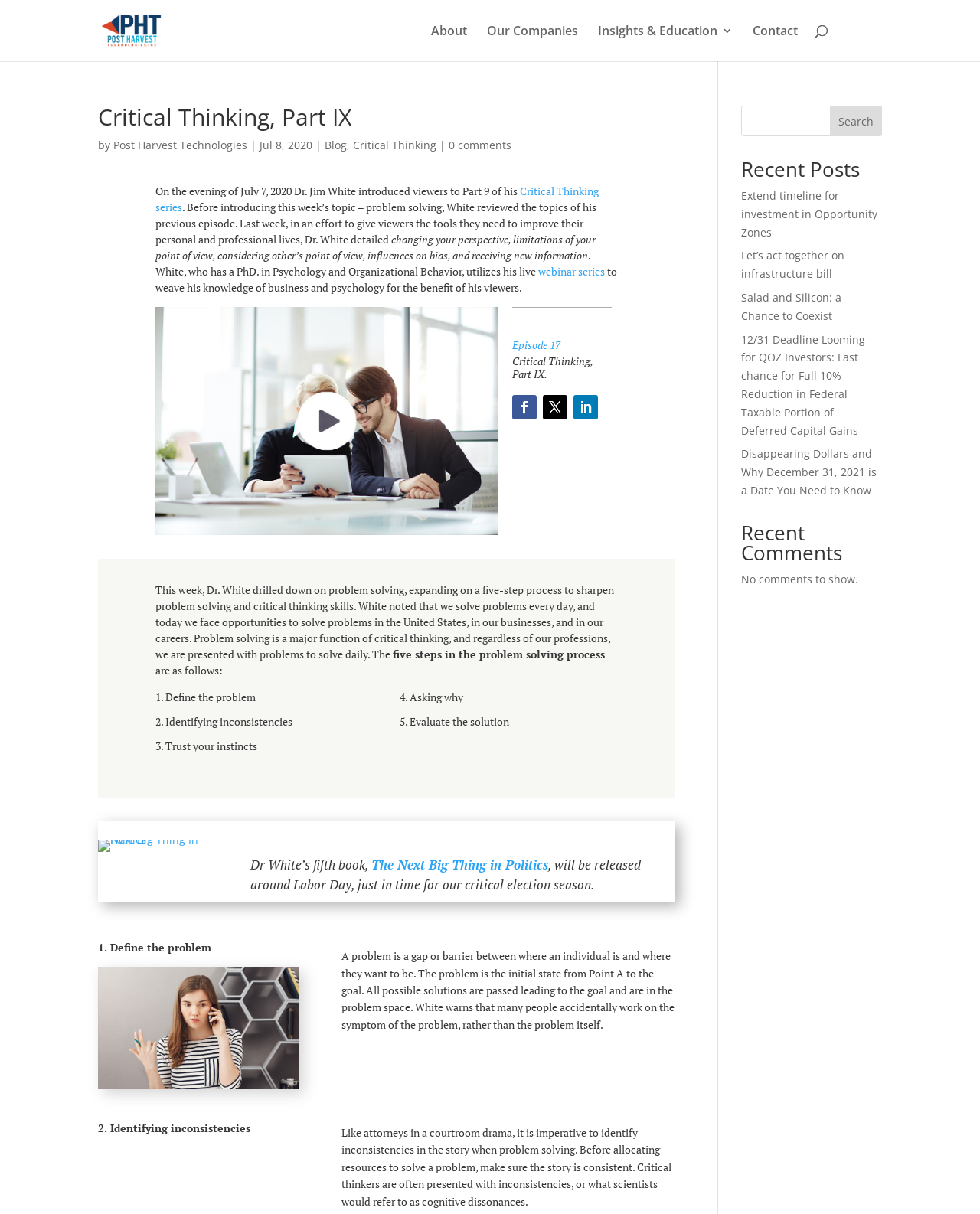Predict the bounding box coordinates of the area that should be clicked to accomplish the following instruction: "visit the article 'More Statesmanship, Less Salesmanship, Please...'". The bounding box coordinates should consist of four float numbers between 0 and 1, i.e., [left, top, right, bottom].

None